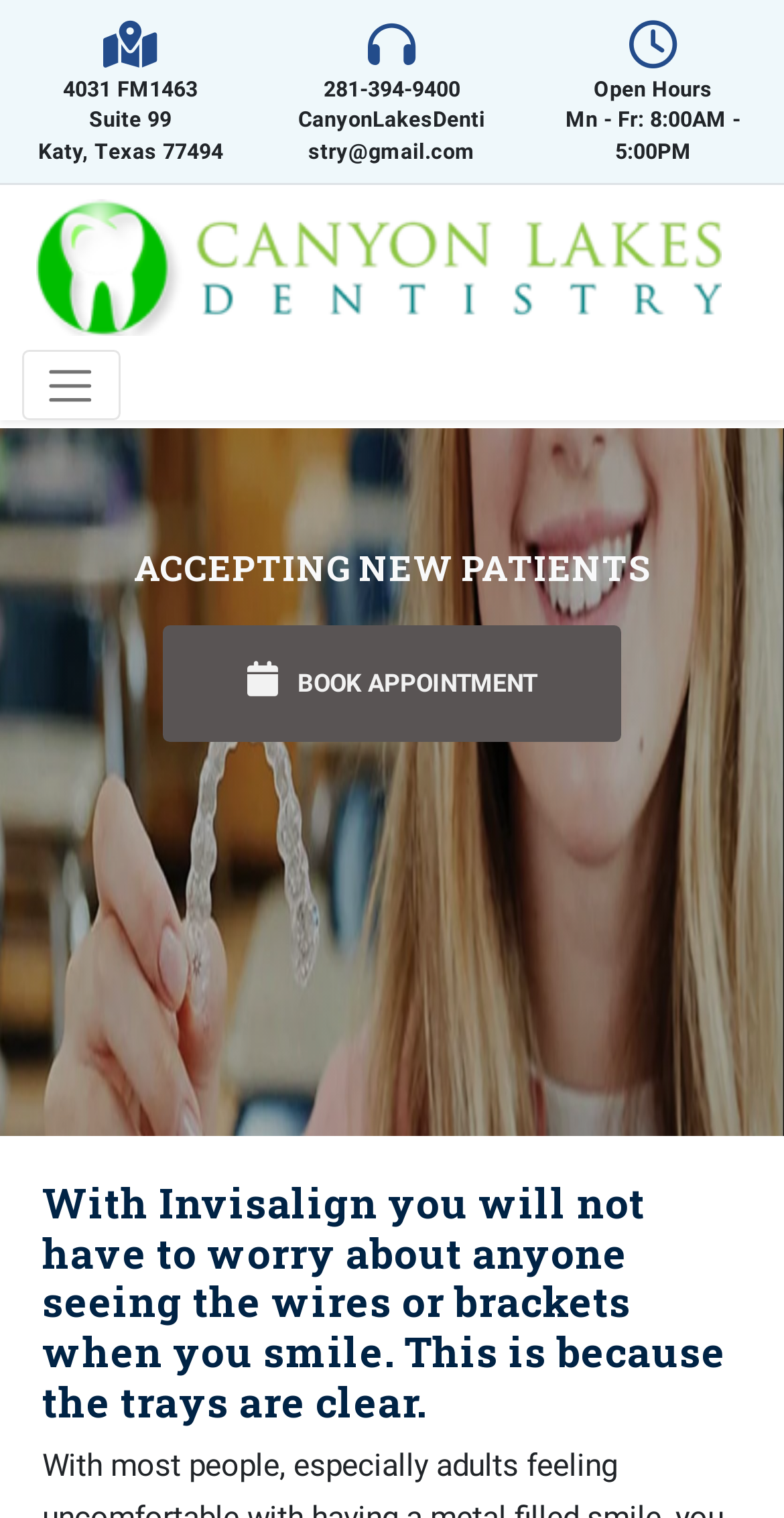Detail the various sections and features of the webpage.

The webpage is about Canyon Lakes Dentistry, an Invisalign provider located in Katy, Texas. At the top left, there is a link displaying the address "4031 FM1463 Suite 99 Katy, Texas 77494". Next to it, on the right, are two links: one for the phone number "281-394-9400" and another for the email "CanyonLakesDentistry@gmail.com". 

Below these links, there is a section showing the open hours, with a heading "Open Hours" and a description "Mn - Fr: 8:00AM - 5:00PM". 

On the top right, there is a large banner that spans almost the entire width of the page. It contains an image and a link, but no text is provided. Below this banner, there is a button to toggle navigation.

Underneath the banner, there is a prominent heading "ACCEPTING NEW PATIENTS" in the center of the page. Below this heading, there is a call-to-action link to "BOOK APPOINTMENT". 

Further down the page, there is a heading that describes the benefits of Invisalign, stating that the clear trays will not be visible when smiling.